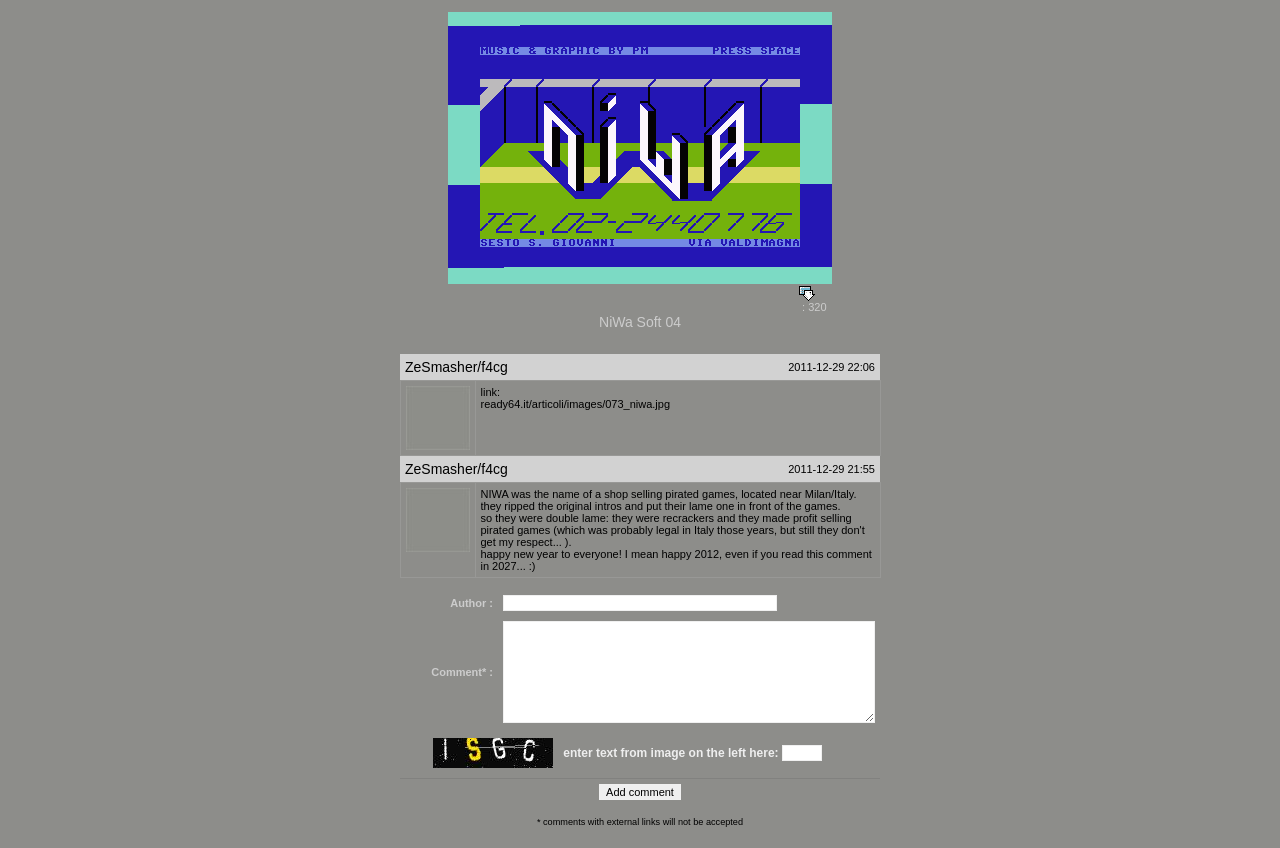Answer this question in one word or a short phrase: What is the warning for comments with external links?

Will not be accepted